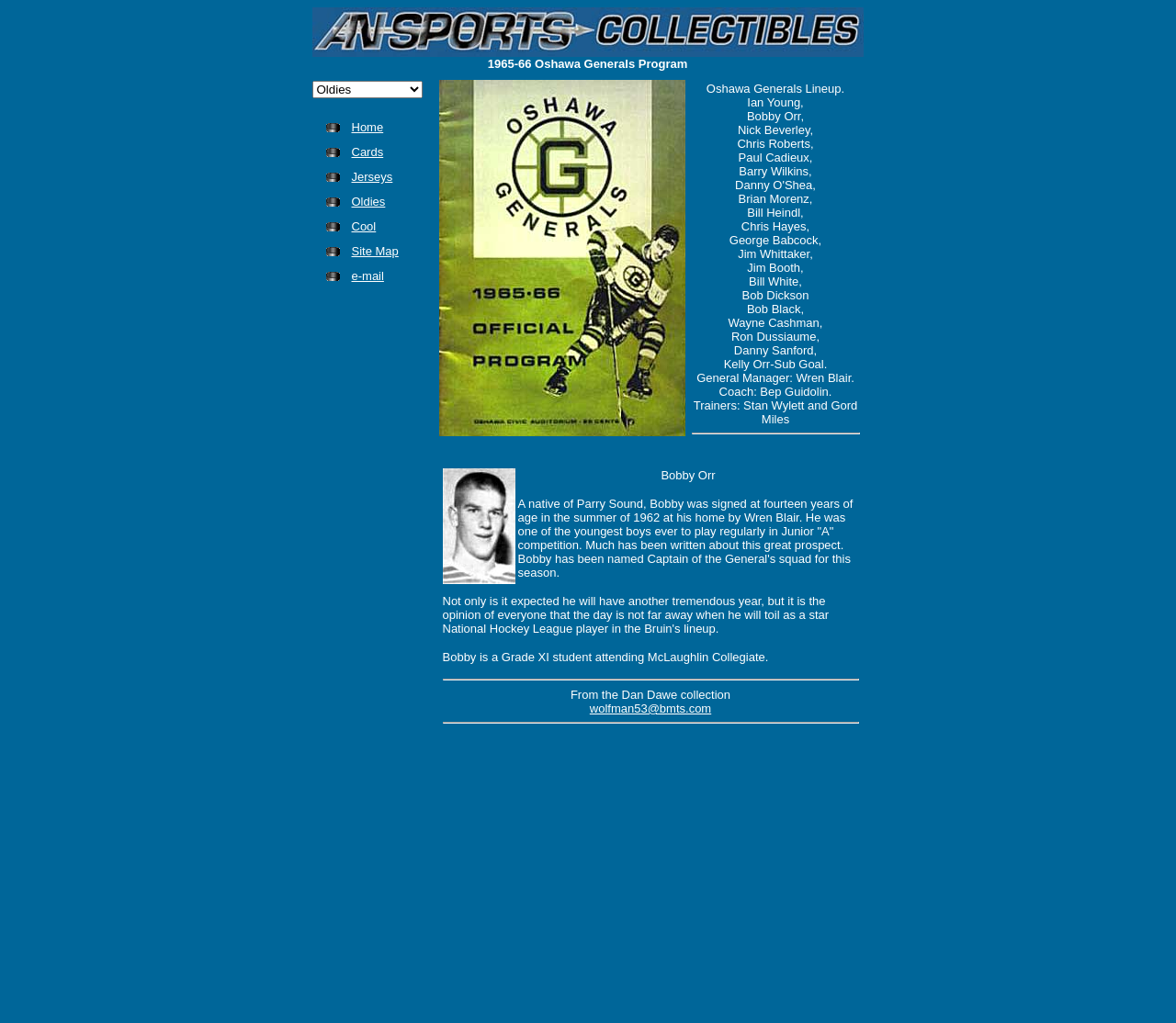Using the information from the screenshot, answer the following question thoroughly:
What is the name of the hockey team?

The webpage is about the 1965-66 Oshawa Generals Program, and the team name is mentioned in the title and the lineup list.